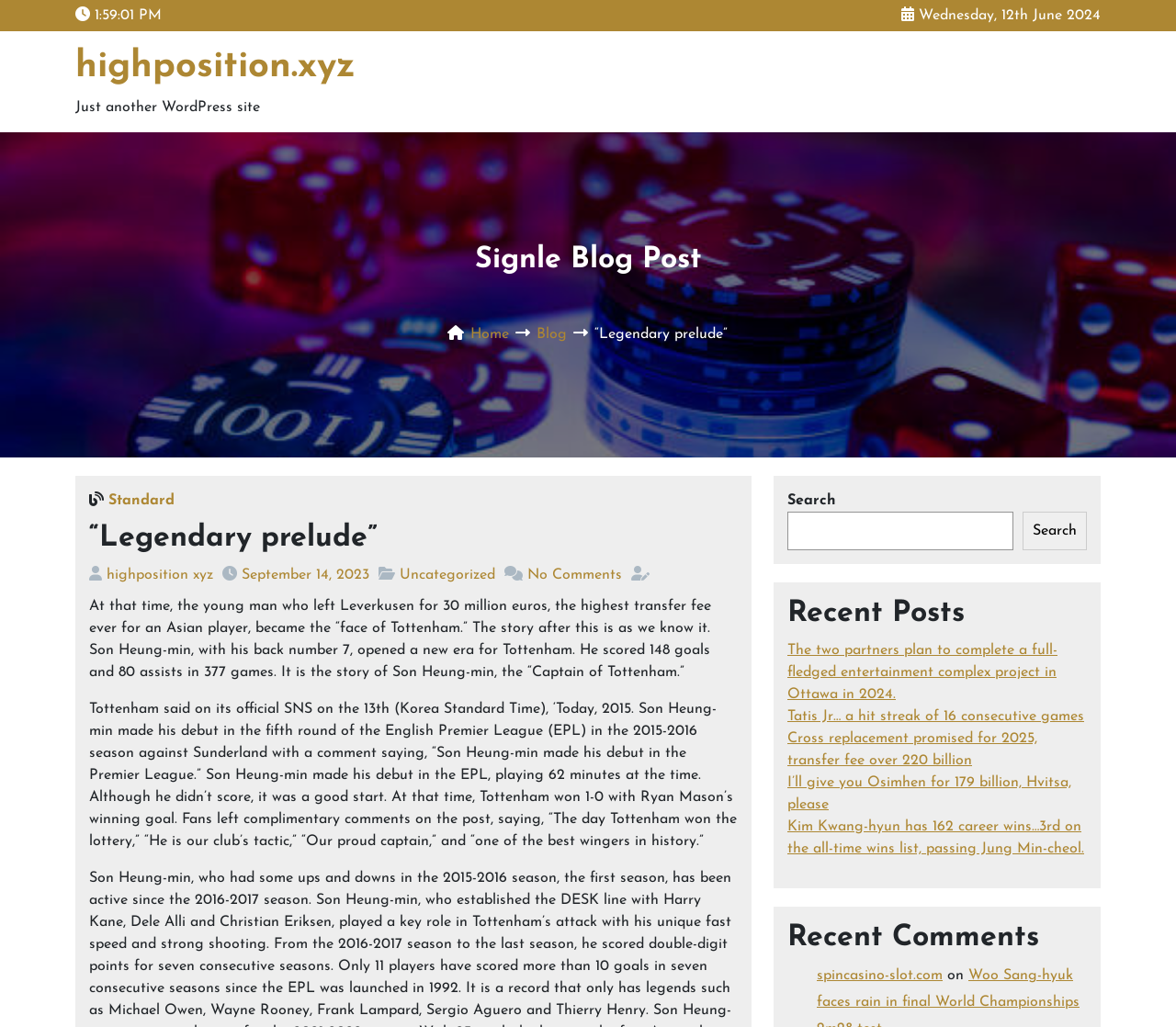What is the number of goals scored by Son Heung-min?
Refer to the screenshot and respond with a concise word or phrase.

148